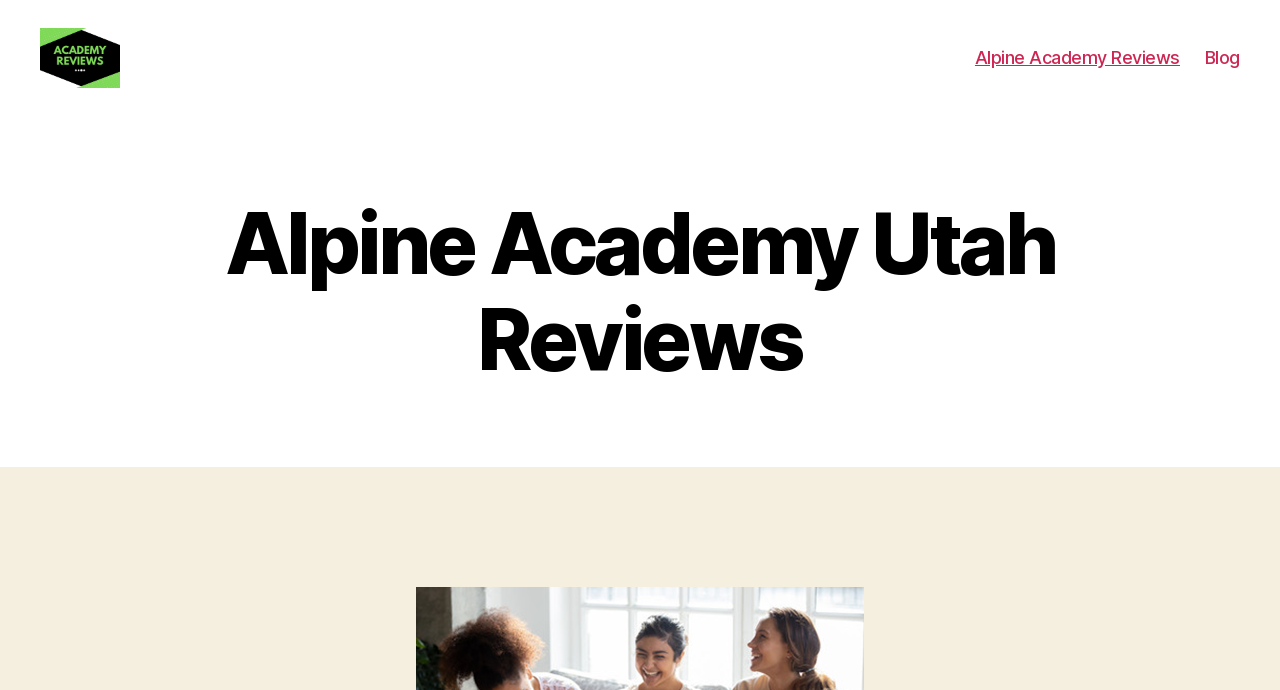How many main sections are present in the navigation menu?
Answer the question with a single word or phrase by looking at the picture.

Two